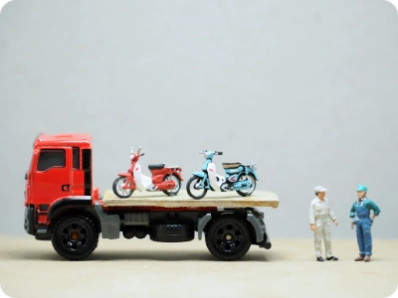How many model motorcycles are on the truck's flatbed?
Using the information from the image, answer the question thoroughly.

According to the caption, the truck is 'transporting three model motorcycles on its flatbed', which implies that there are three motorcycles on the truck.